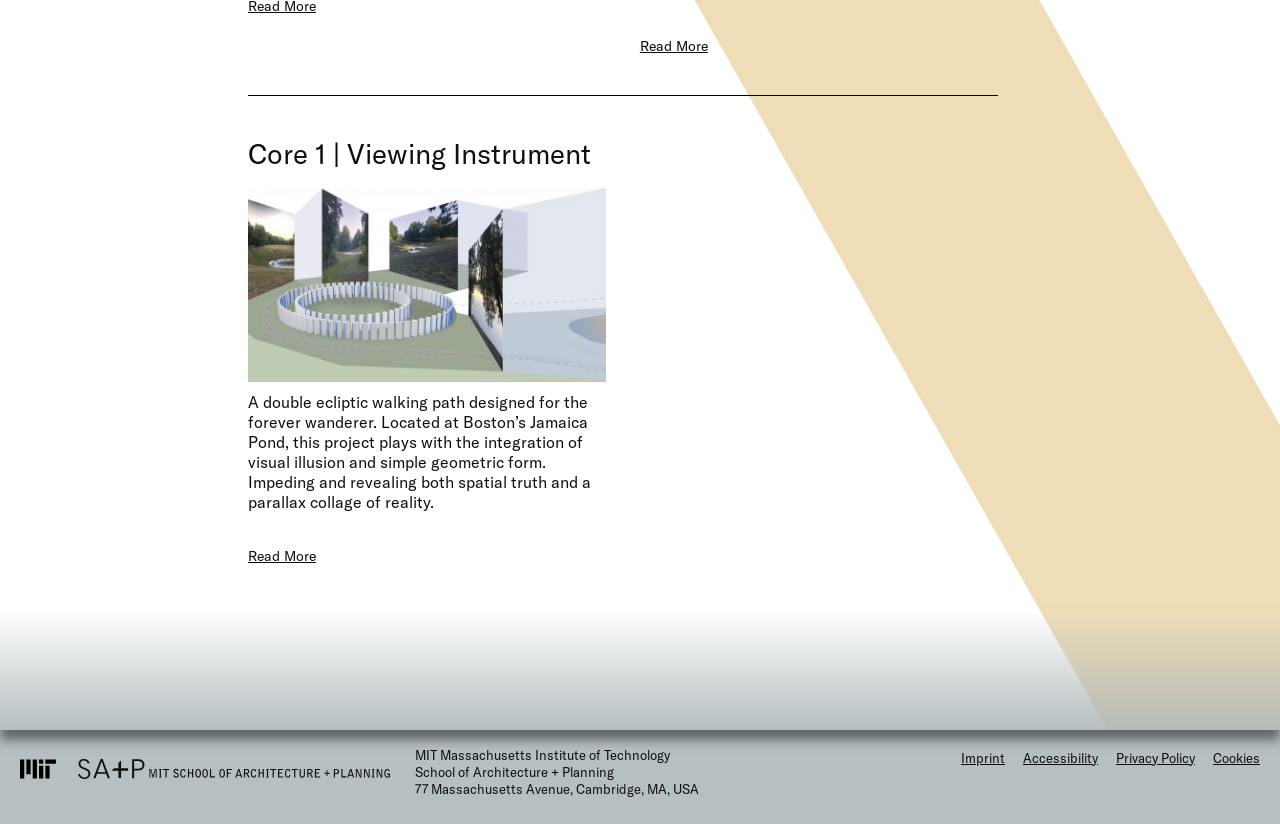Identify the bounding box coordinates necessary to click and complete the given instruction: "Click on 'Read More'".

[0.5, 0.045, 0.553, 0.067]